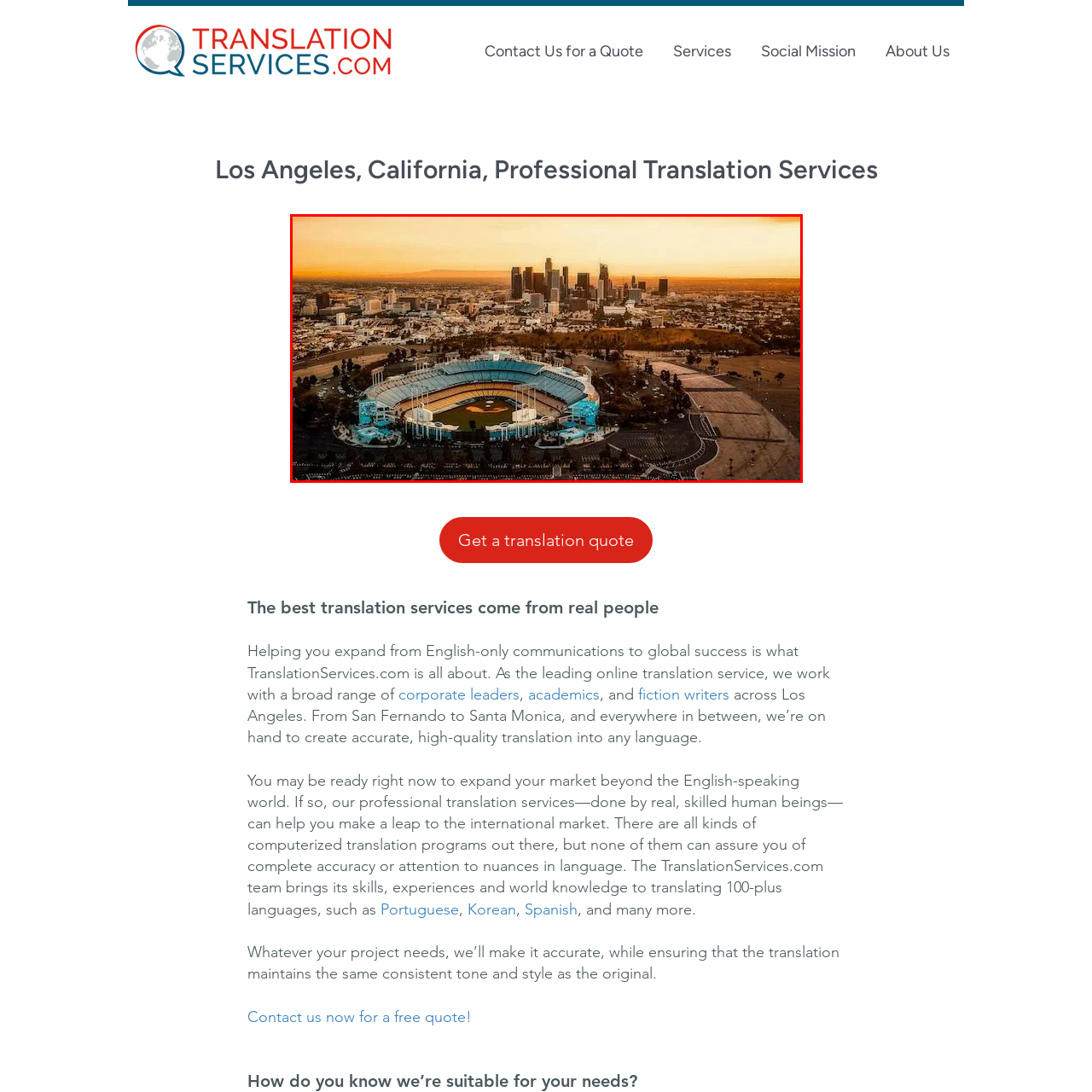Observe the image enclosed by the red rectangle, then respond to the question in one word or phrase:
What time of day is depicted in the image?

Sunset